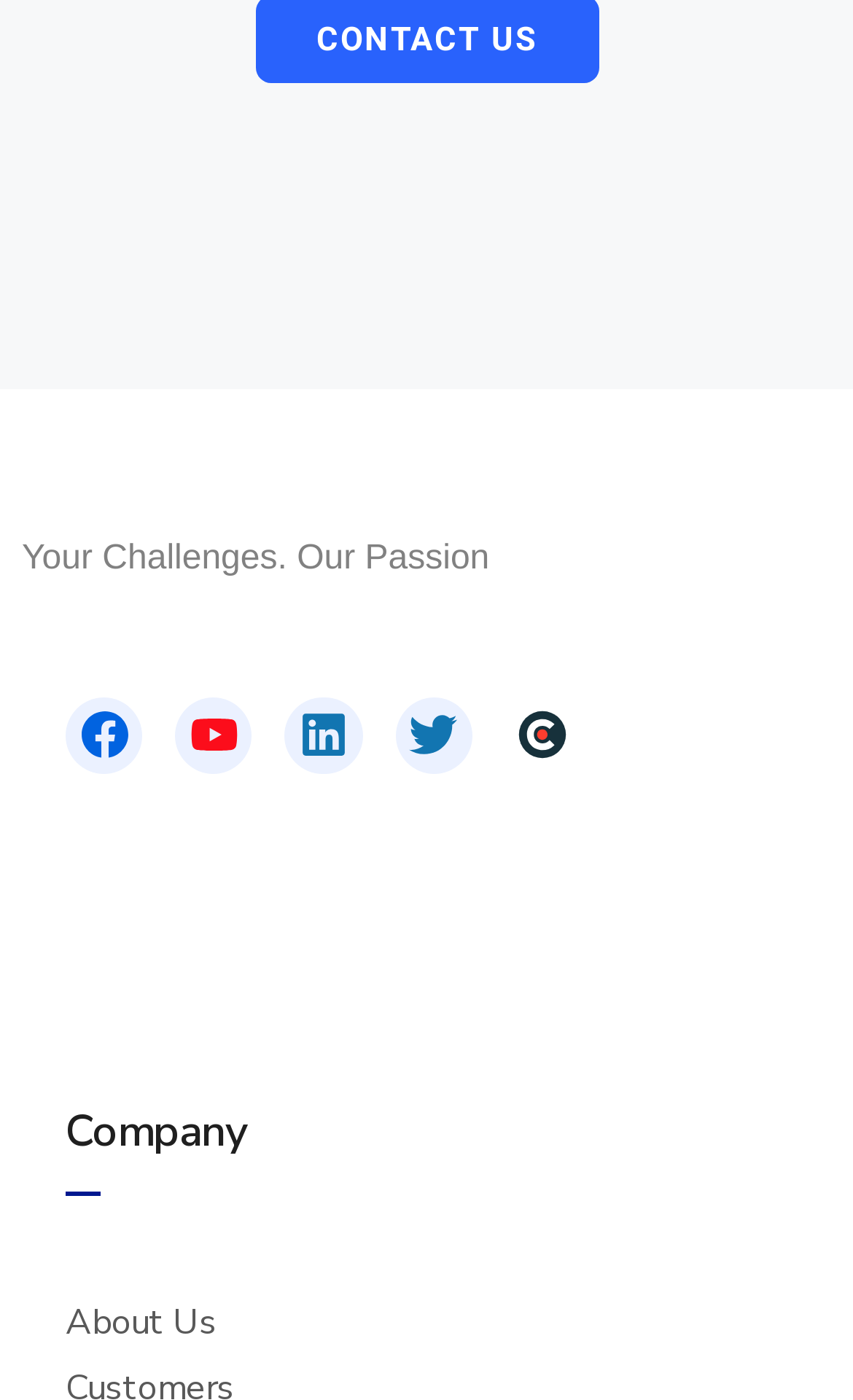Please locate the bounding box coordinates of the element's region that needs to be clicked to follow the instruction: "Visit the company page". The bounding box coordinates should be provided as four float numbers between 0 and 1, i.e., [left, top, right, bottom].

[0.077, 0.79, 0.29, 0.828]